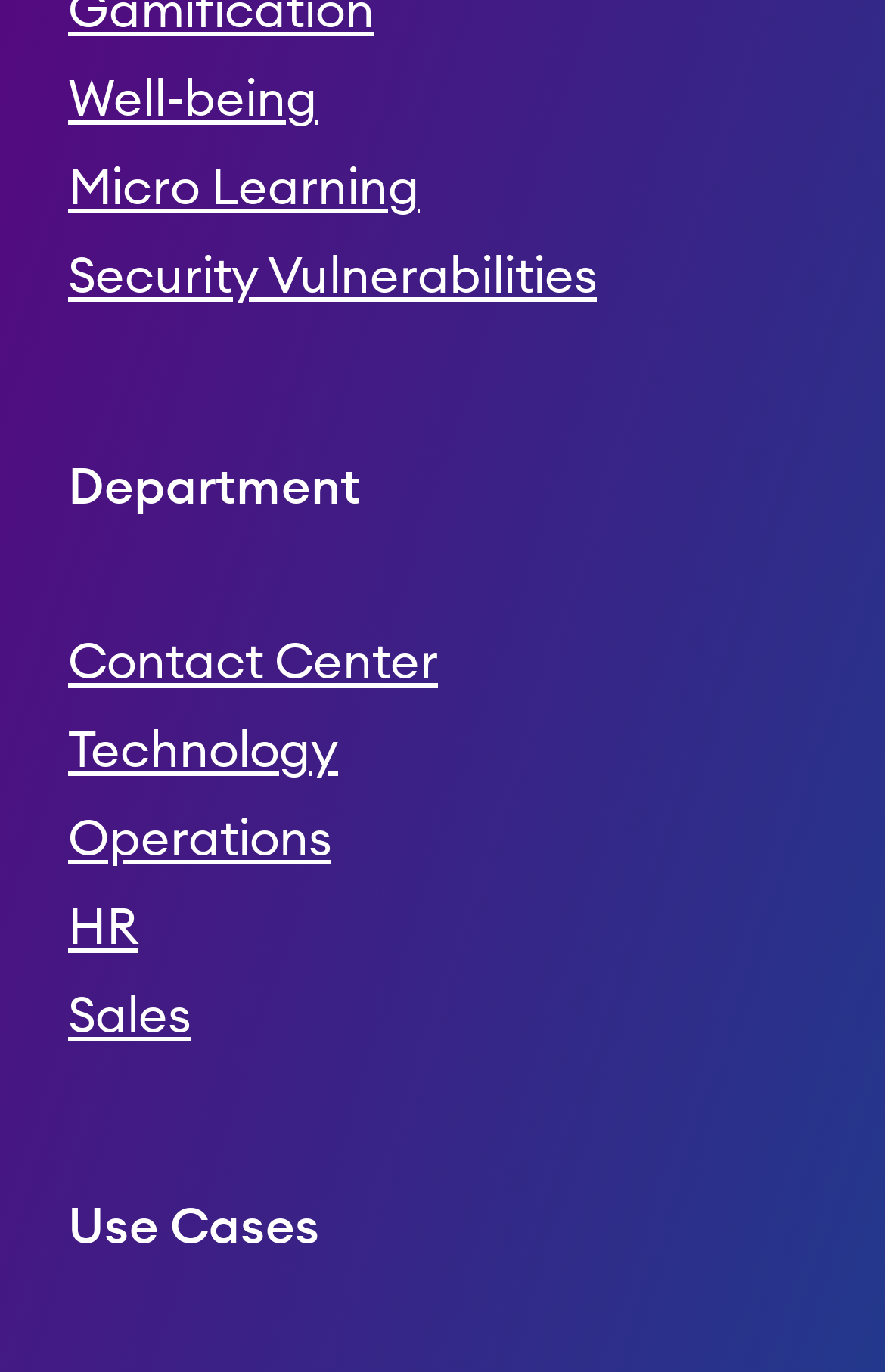Find the bounding box coordinates for the UI element that matches this description: "Operations".

[0.077, 0.591, 0.923, 0.631]